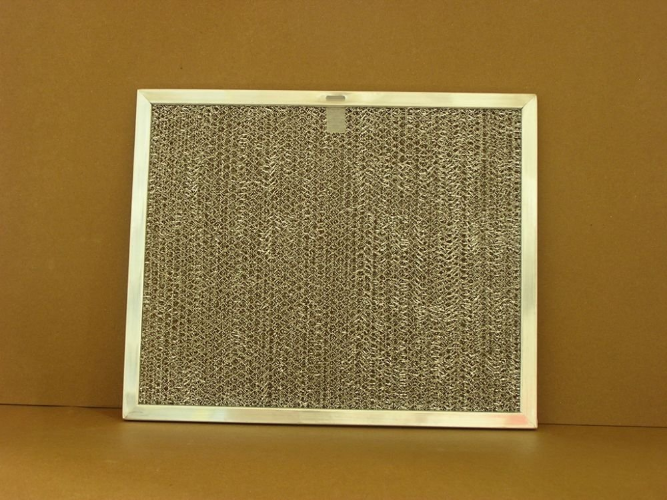What is the primary function of this filter?
Please answer the question with as much detail as possible using the screenshot.

The caption explains that the filter features a durable metal frame with a mesh design, which effectively captures grease and particulates from kitchen air, highlighting its role in maintaining a clean cooking environment.